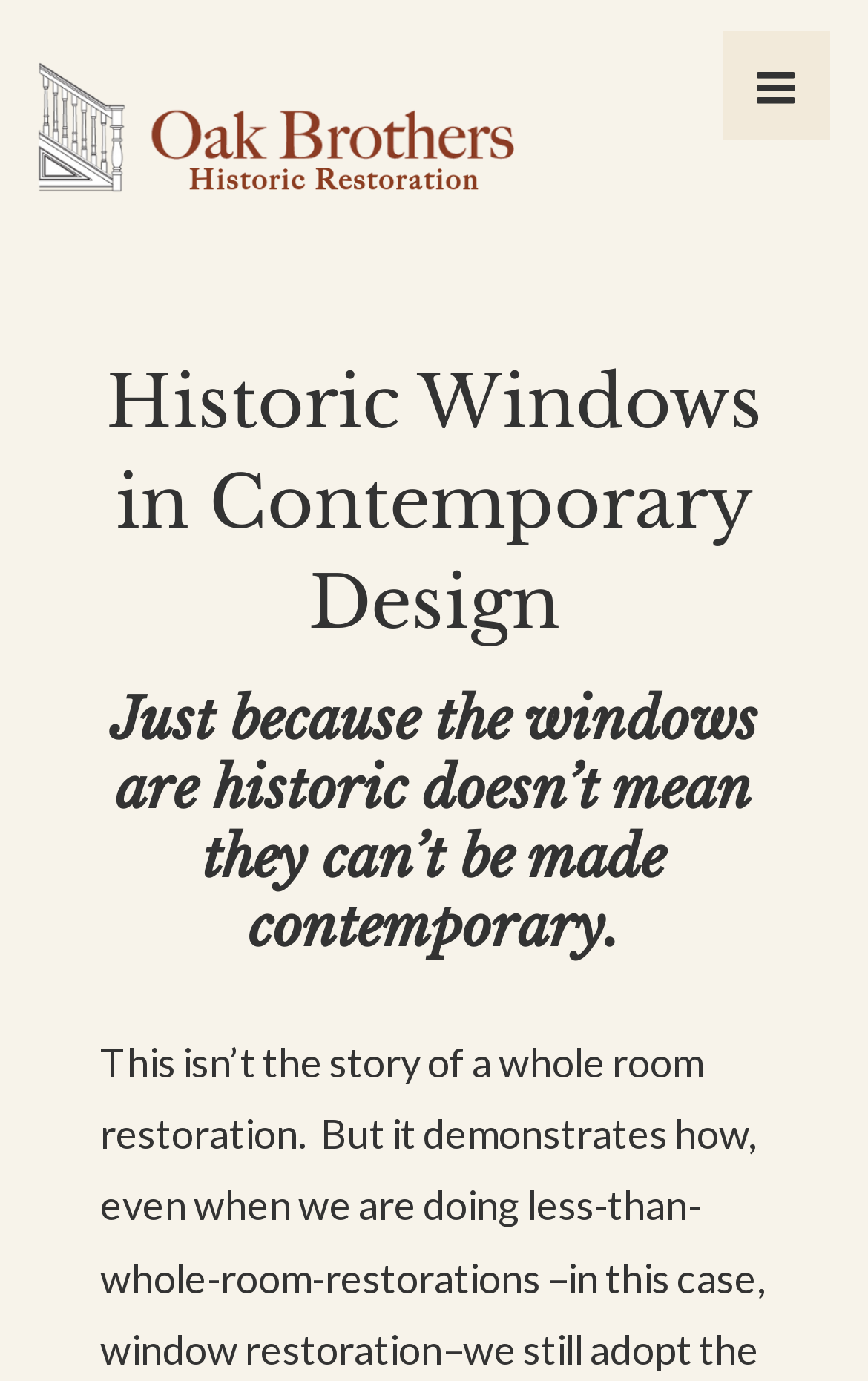Predict the bounding box of the UI element based on the description: "alt="Historic Restoration Contractor Chicago"". The coordinates should be four float numbers between 0 and 1, formatted as [left, top, right, bottom].

[0.038, 0.045, 0.603, 0.141]